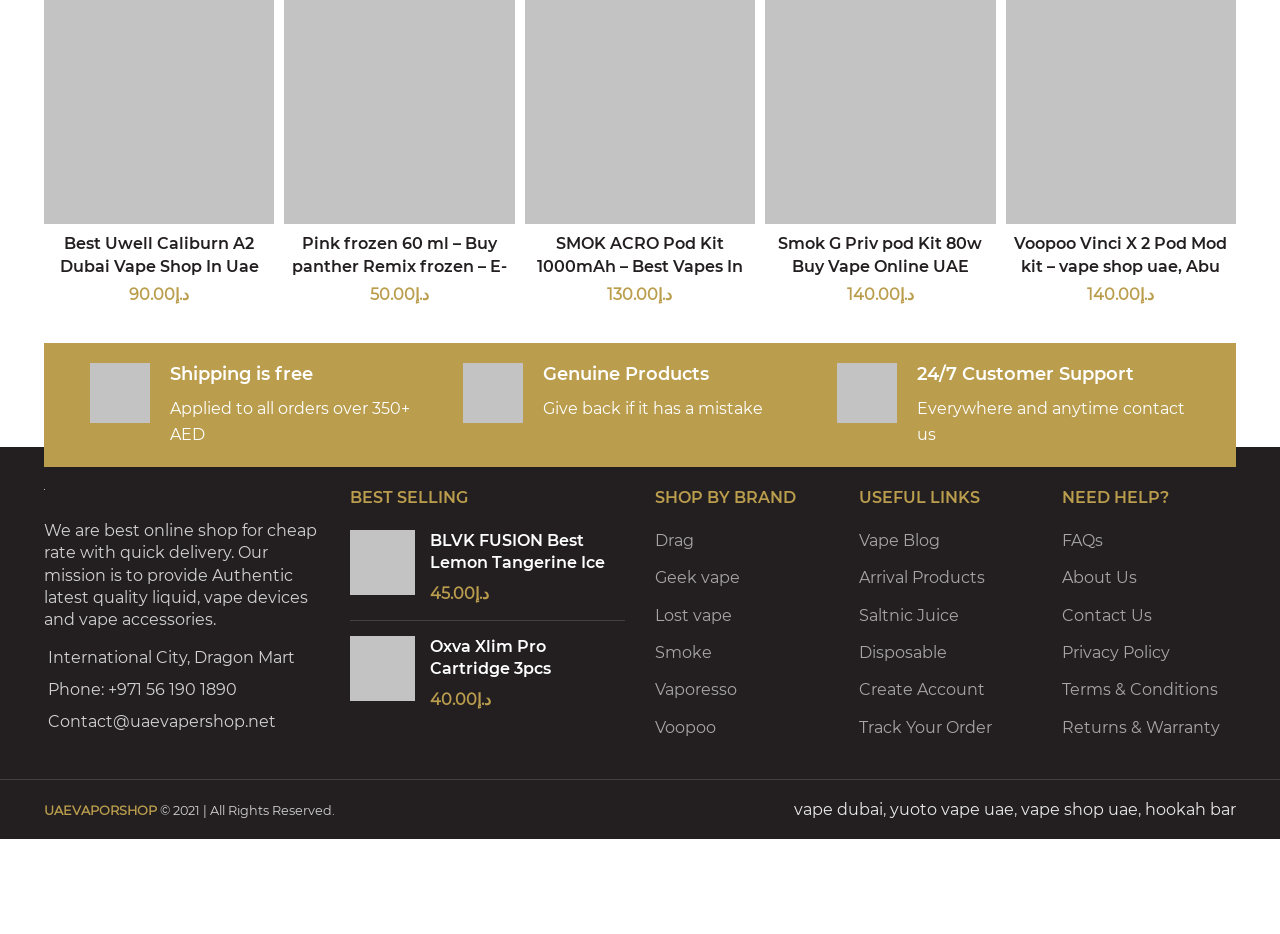Determine the bounding box coordinates of the section to be clicked to follow the instruction: "Add to cart 'Pink frozen 60 ml - Buy panther Remix frozen - E-Liquide UAE'". The coordinates should be given as four float numbers between 0 and 1, formatted as [left, top, right, bottom].

[0.222, 0.241, 0.402, 0.282]